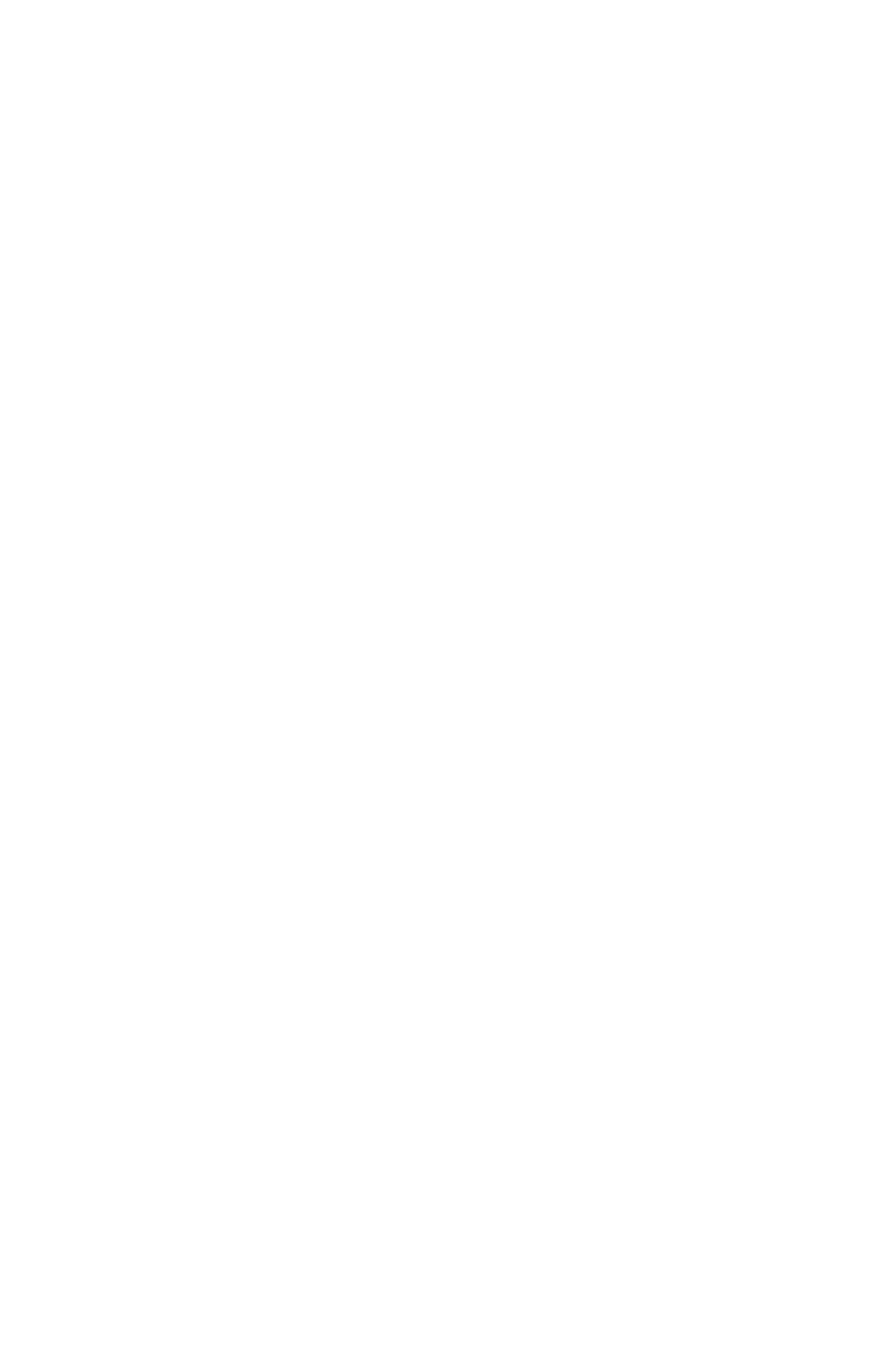Carefully examine the image and provide an in-depth answer to the question: What is the name of the company that owns the website?

I found the company name in the copyright information at the bottom of the webpage, which states '© 2024 Lindholm Roofing. All Rights Reserved', indicating that the company name is Lindholm Roofing.